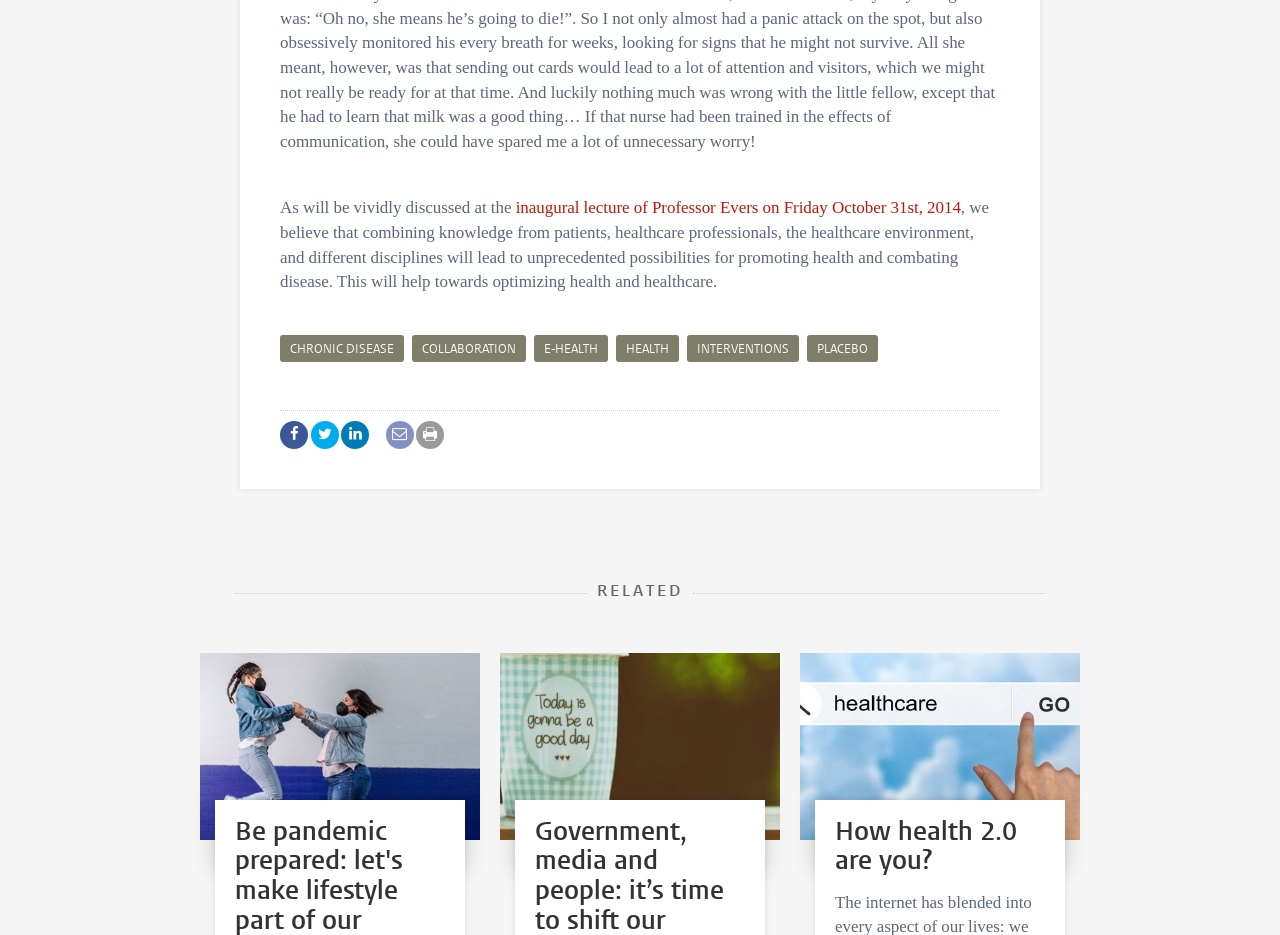Determine the bounding box coordinates of the clickable element to complete this instruction: "Explore the topic of CHRONIC DISEASE". Provide the coordinates in the format of four float numbers between 0 and 1, [left, top, right, bottom].

[0.219, 0.358, 0.316, 0.387]